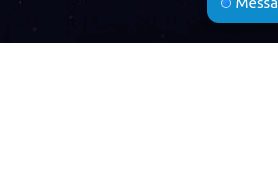Compose an extensive description of the image.

The image showcases a modern office conference table from the "青岛办公家具·会议台系列11" collection. This series emphasizes contemporary design, combining functionality with aesthetic appeal, making it ideal for professional environments. The table is likely crafted with high-quality materials, providing durability and a sophisticated look that enhances any meeting space. Aimed at businesses seeking refined office furniture, this piece reflects a blend of practicality and elegance, contributing to an effective work atmosphere.